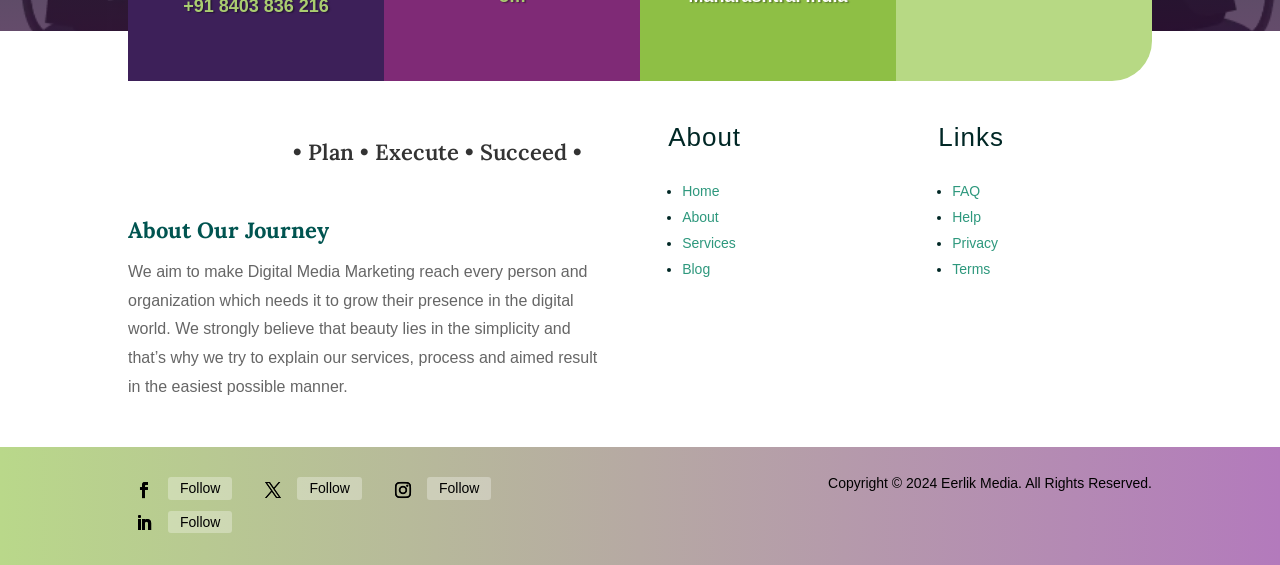Refer to the element description Blog and identify the corresponding bounding box in the screenshot. Format the coordinates as (top-left x, top-left y, bottom-right x, bottom-right y) with values in the range of 0 to 1.

[0.533, 0.461, 0.555, 0.489]